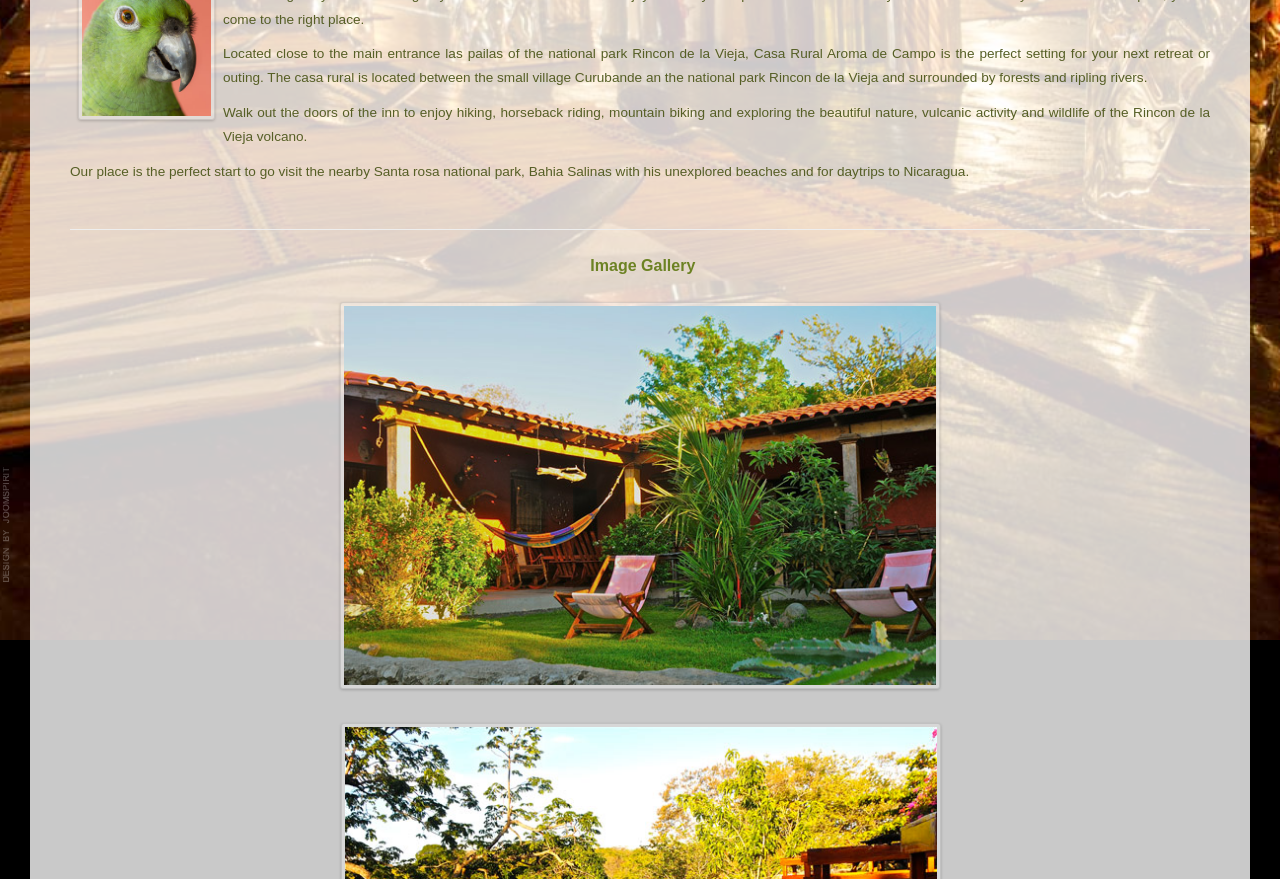Determine the bounding box coordinates of the UI element described below. Use the format (top-left x, top-left y, bottom-right x, bottom-right y) with floating point numbers between 0 and 1: www.template-joomspirit.com

[0.002, 0.523, 0.009, 0.671]